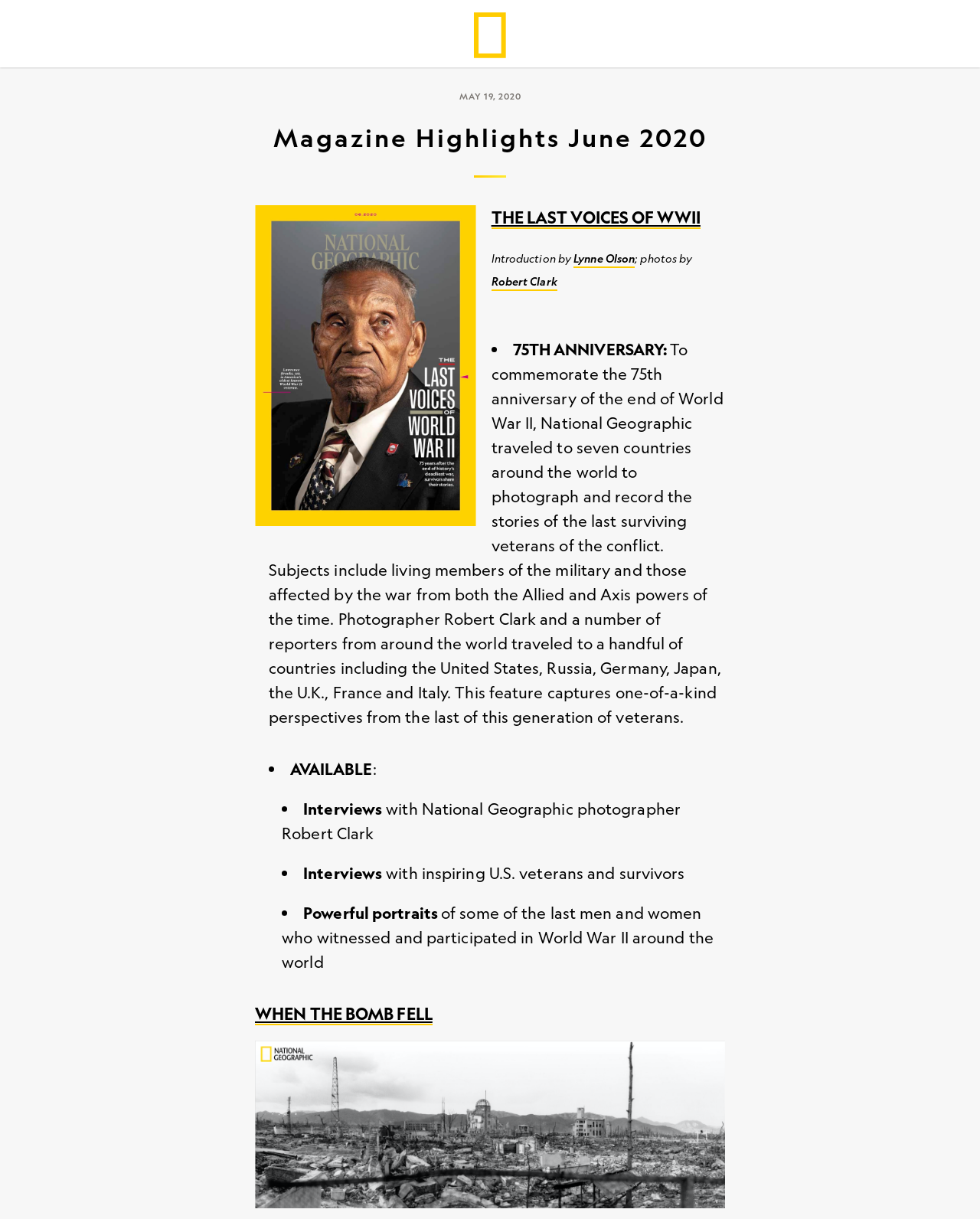Predict the bounding box of the UI element based on the description: "THE LAST VOICES OF WWII". The coordinates should be four float numbers between 0 and 1, formatted as [left, top, right, bottom].

[0.501, 0.17, 0.715, 0.188]